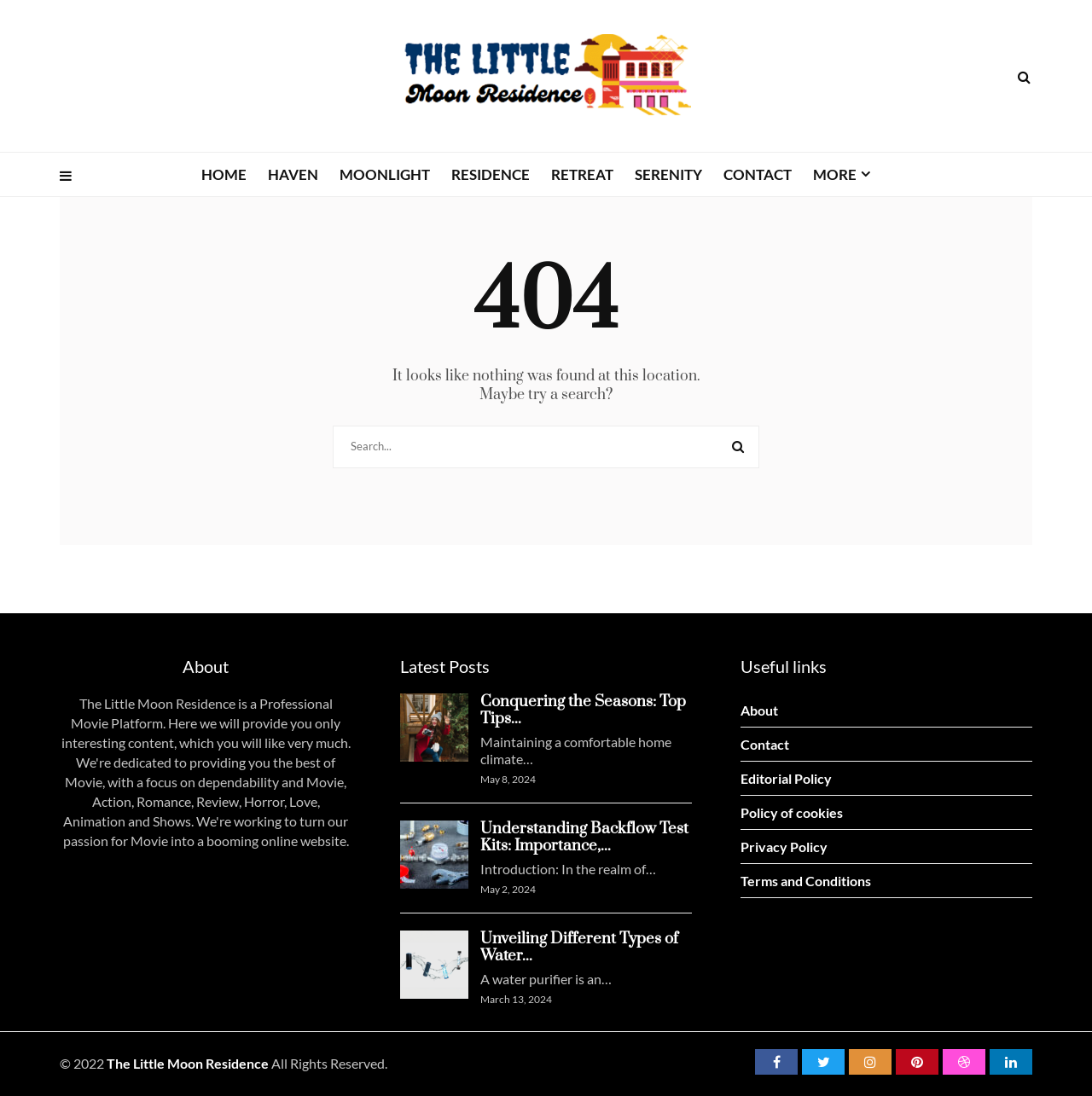Please give a succinct answer to the question in one word or phrase:
How many main navigation links are there?

7